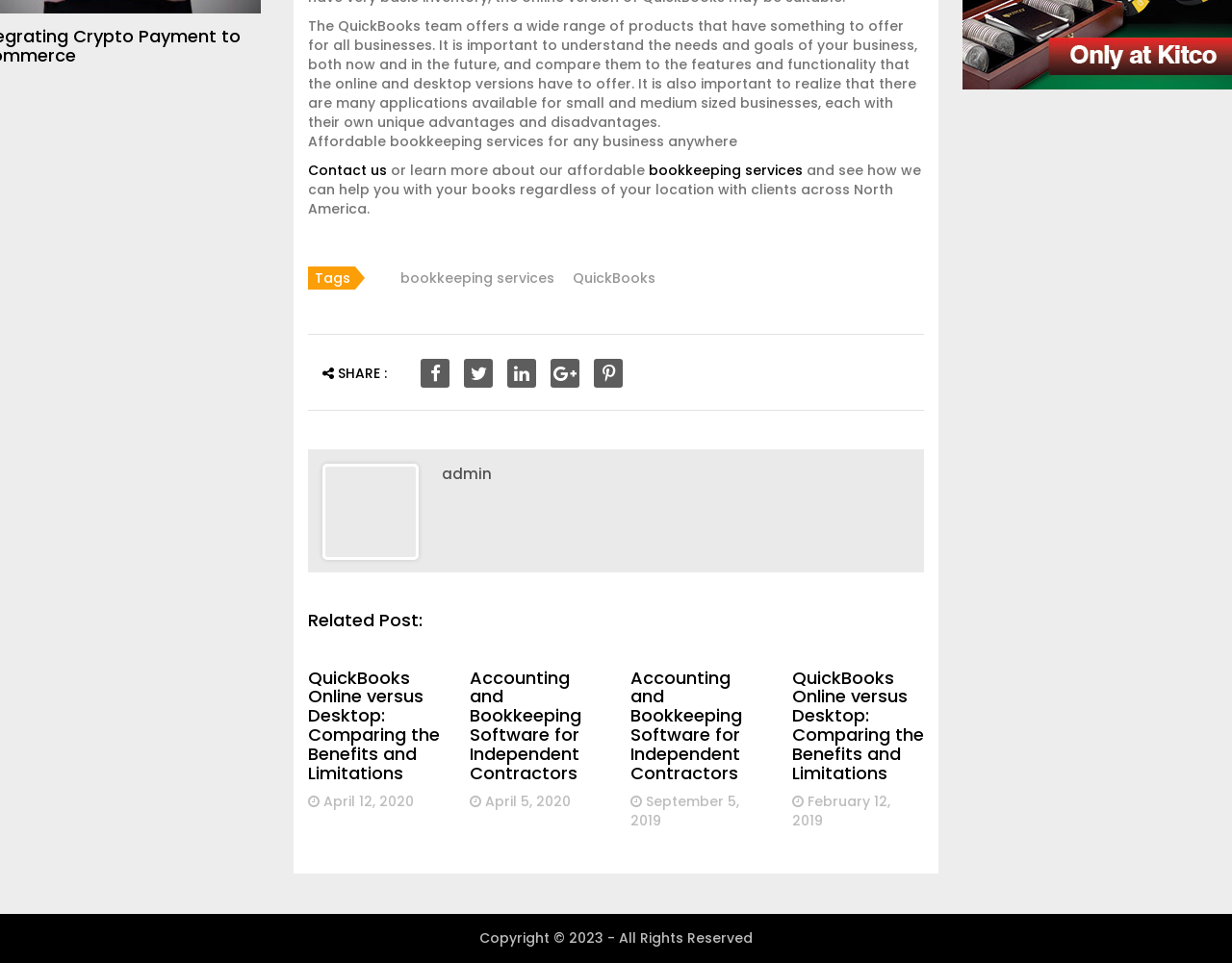Find the bounding box coordinates of the element to click in order to complete this instruction: "Learn more about bookkeeping services". The bounding box coordinates must be four float numbers between 0 and 1, denoted as [left, top, right, bottom].

[0.527, 0.167, 0.652, 0.187]